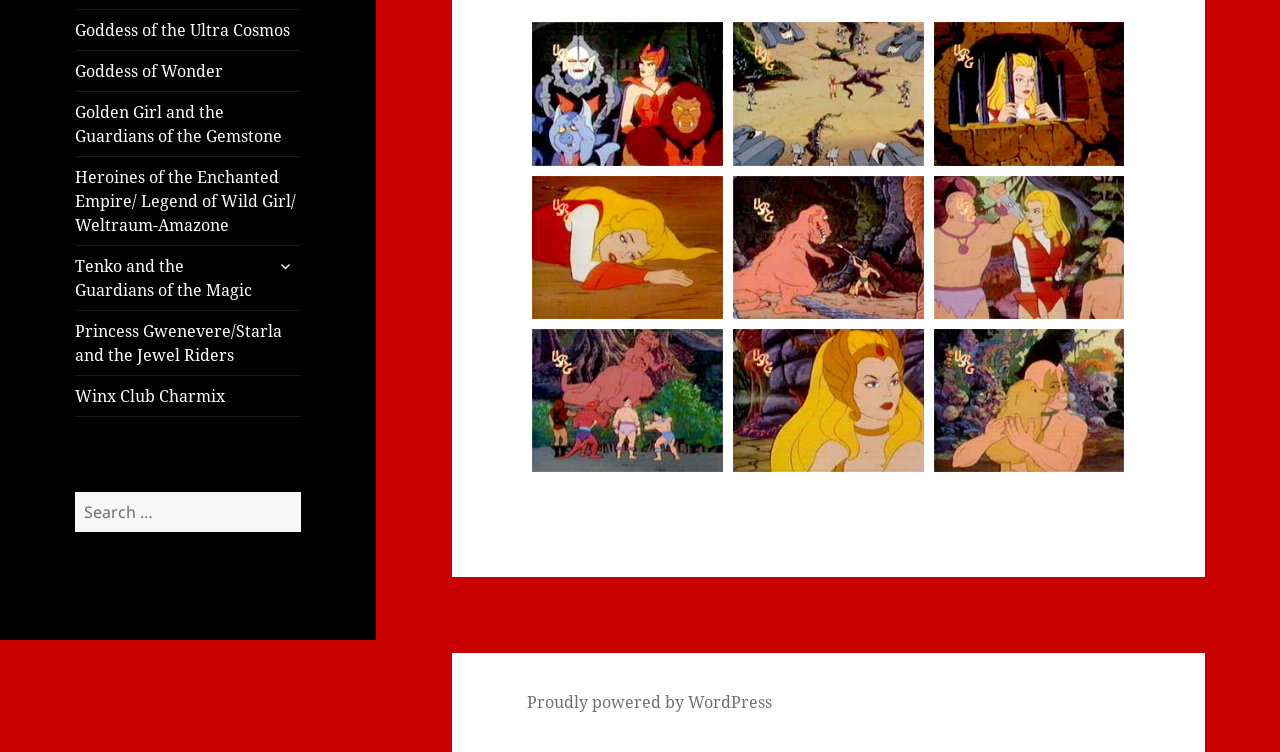Identify the bounding box coordinates for the UI element described as: "title="ep5709"".

[0.729, 0.437, 0.878, 0.628]